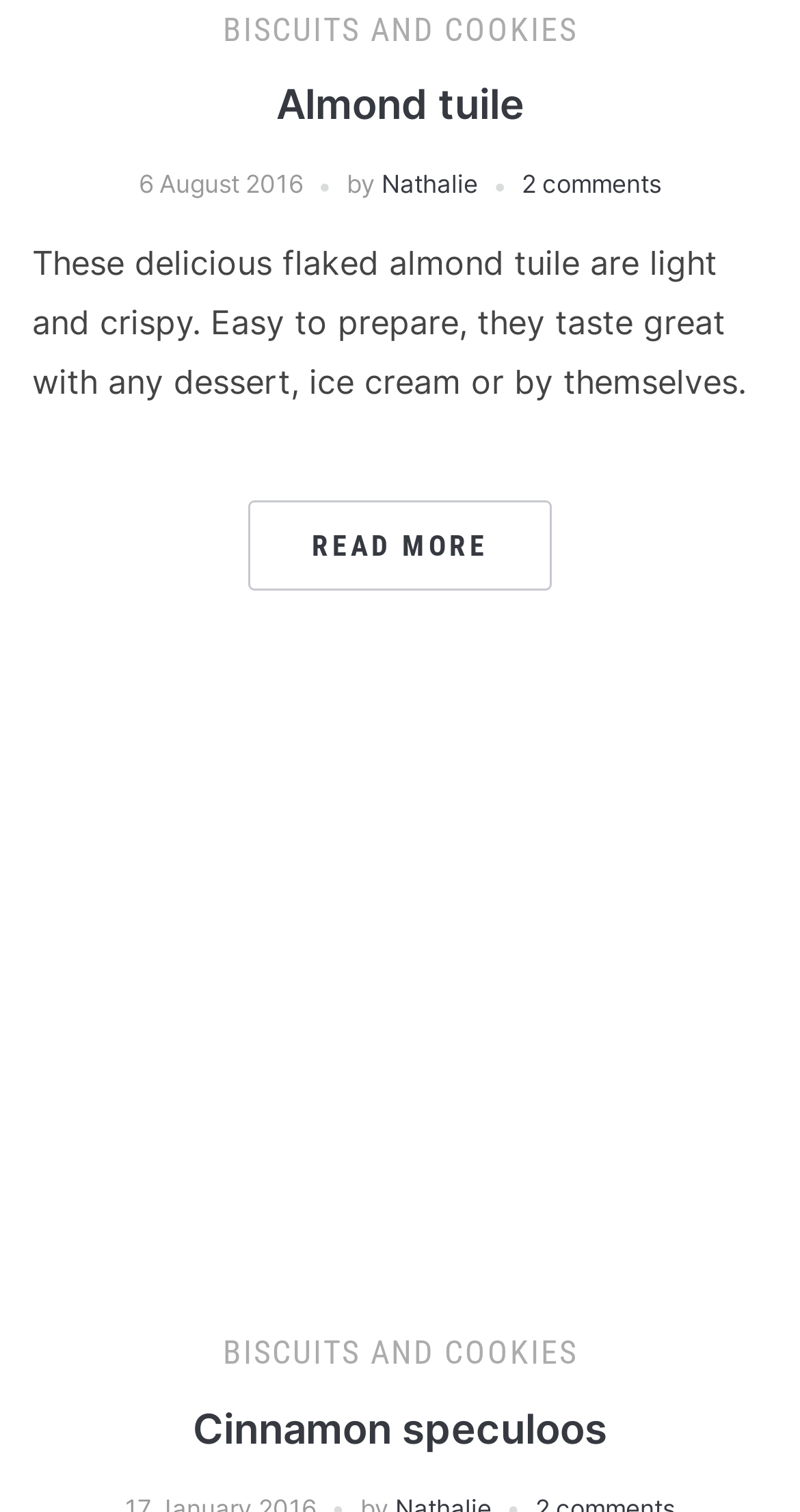Find the bounding box coordinates of the element to click in order to complete the given instruction: "View 'Biscoff cookies' details."

[0.04, 0.639, 0.96, 0.666]